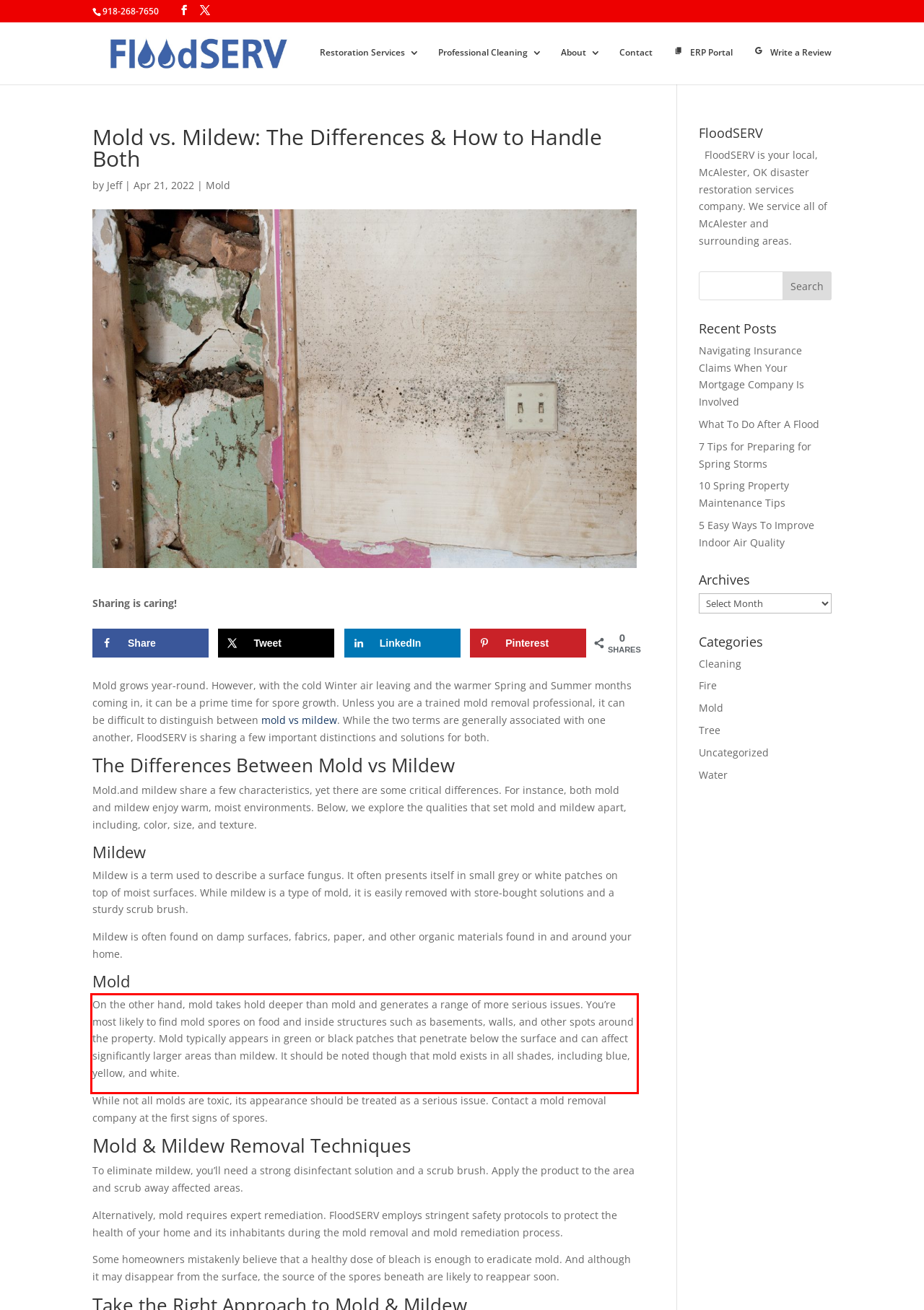By examining the provided screenshot of a webpage, recognize the text within the red bounding box and generate its text content.

On the other hand, mold takes hold deeper than mold and generates a range of more serious issues. You’re most likely to find mold spores on food and inside structures such as basements, walls, and other spots around the property. Mold typically appears in green or black patches that penetrate below the surface and can affect significantly larger areas than mildew. It should be noted though that mold exists in all shades, including blue, yellow, and white.